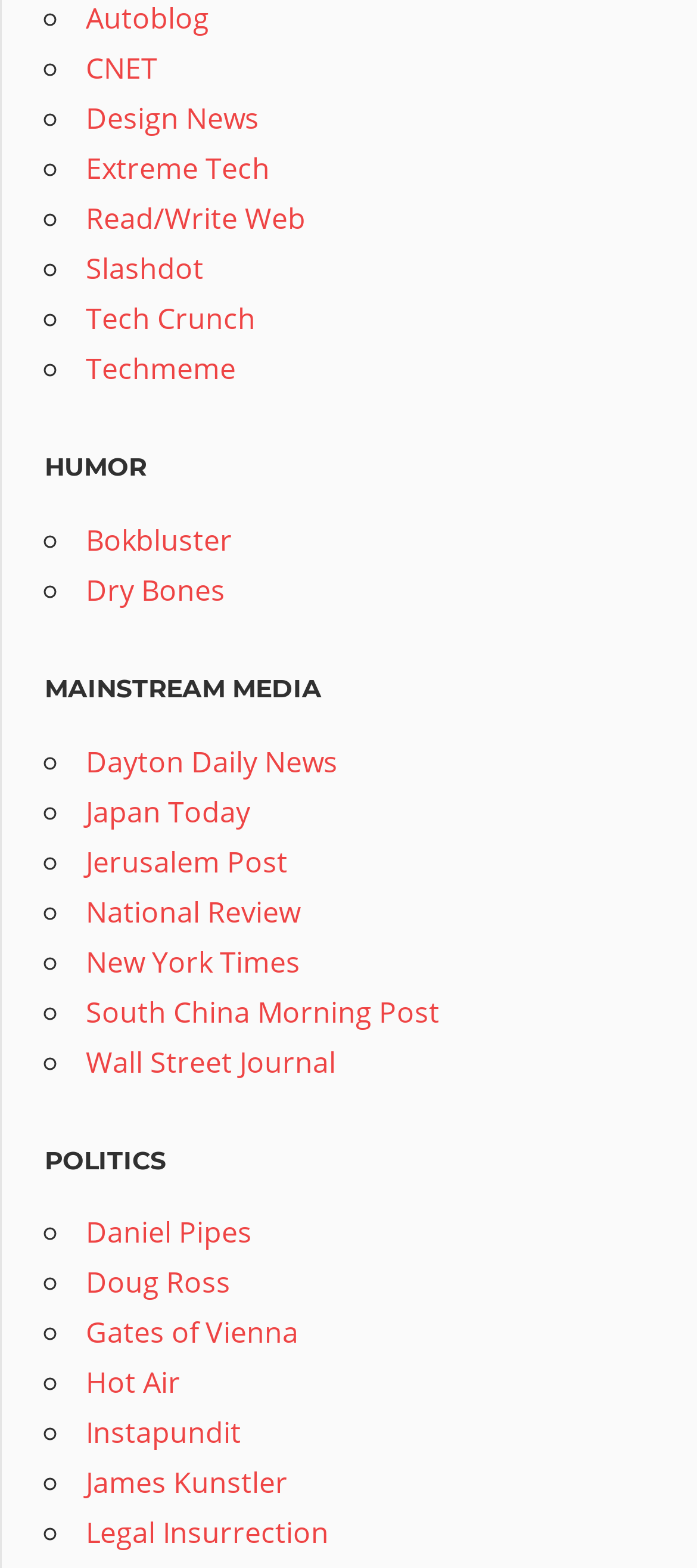Locate the bounding box coordinates of the clickable region to complete the following instruction: "visit CNET."

[0.123, 0.031, 0.226, 0.056]